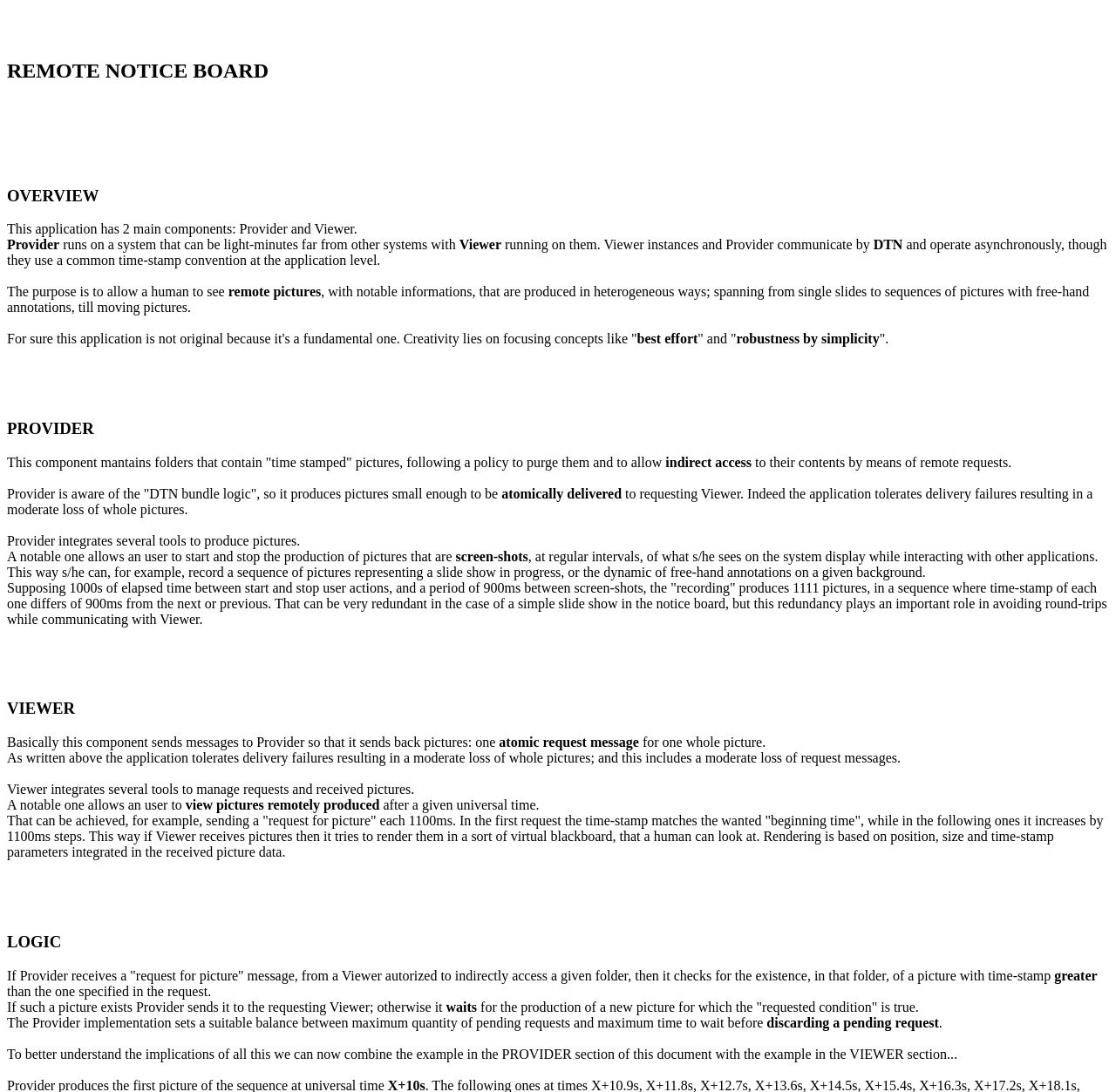What is the main purpose of the Remote Notice Board application?
Based on the image, answer the question with a single word or brief phrase.

To allow a human to see remote pictures